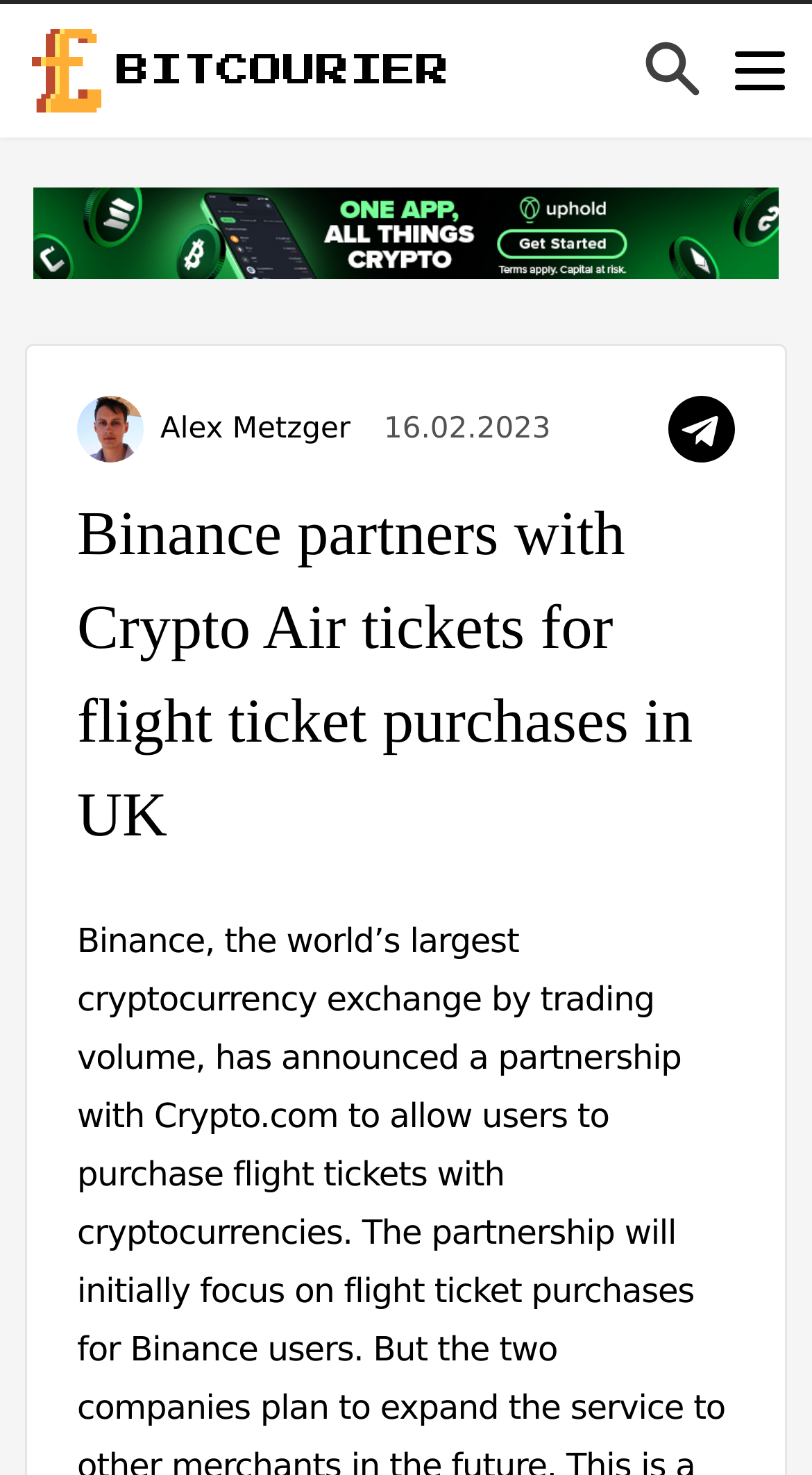Use a single word or phrase to answer the question:
What is the date mentioned in the article?

16.02.2023